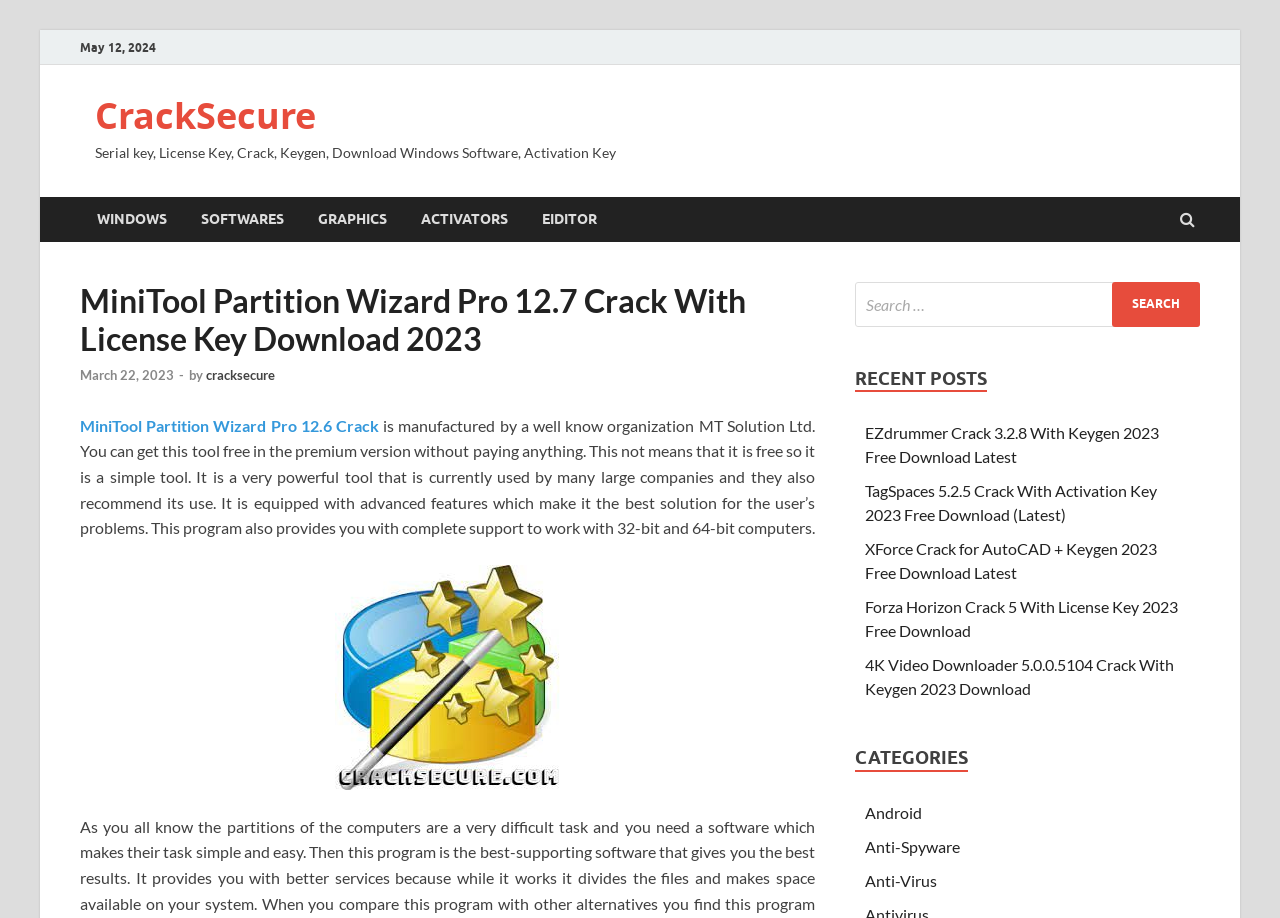Give a detailed account of the webpage.

The webpage appears to be a software download page, specifically for MiniTool Partition Wizard Pro 12.7 Crack. At the top, there is a date "May 12, 2024" and a link to "CrackSecure". Below this, there are several links to different categories, including "WINDOWS", "SOFTWARES", "GRAPHICS", "ACTIVATORS", and "EIDITOR".

The main content of the page is a heading that reads "MiniTool Partition Wizard Pro 12.7 Crack With License Key Download 2023". Below this, there is a paragraph of text that describes the software, stating that it is manufactured by MT Solution Ltd and is a powerful tool used by many large companies. The text also mentions that the software is equipped with advanced features and provides complete support for 32-bit and 64-bit computers.

To the right of the main content, there is a search bar with a button labeled "Search". Below this, there is a section labeled "RECENT POSTS" that lists several links to other software downloads, including EZdrummer Crack, TagSpaces Crack, XForce Crack, Forza Horizon Crack, and 4K Video Downloader Crack.

Further down the page, there is a section labeled "CATEGORIES" that lists several links to different categories, including "Android", "Anti-Spyware", and "Anti-Virus". There is also an image on the page, which appears to be a screenshot of the MiniTool Partition Wizard Pro software.